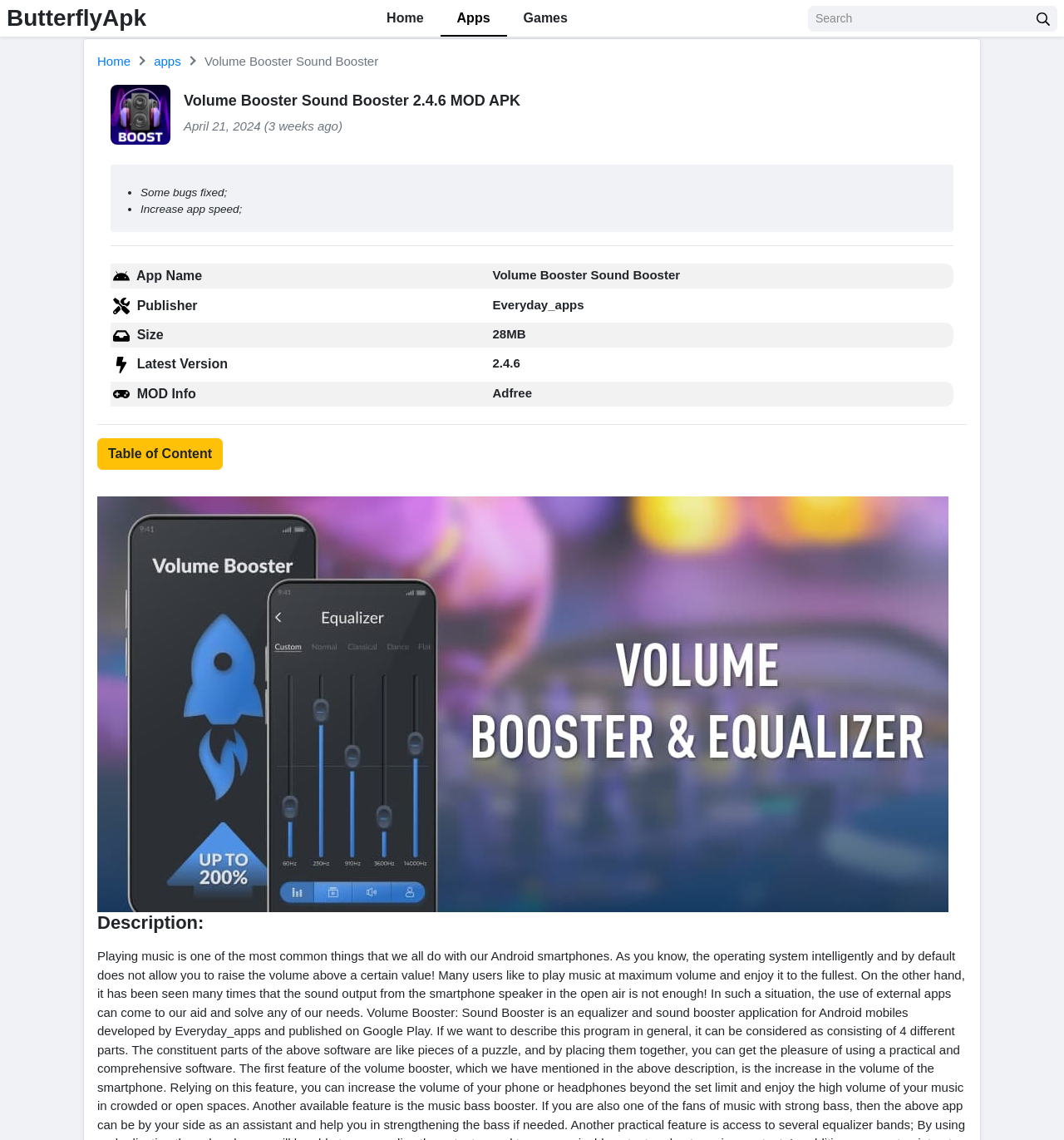Answer the question in a single word or phrase:
What is the latest version of the app?

2.4.6